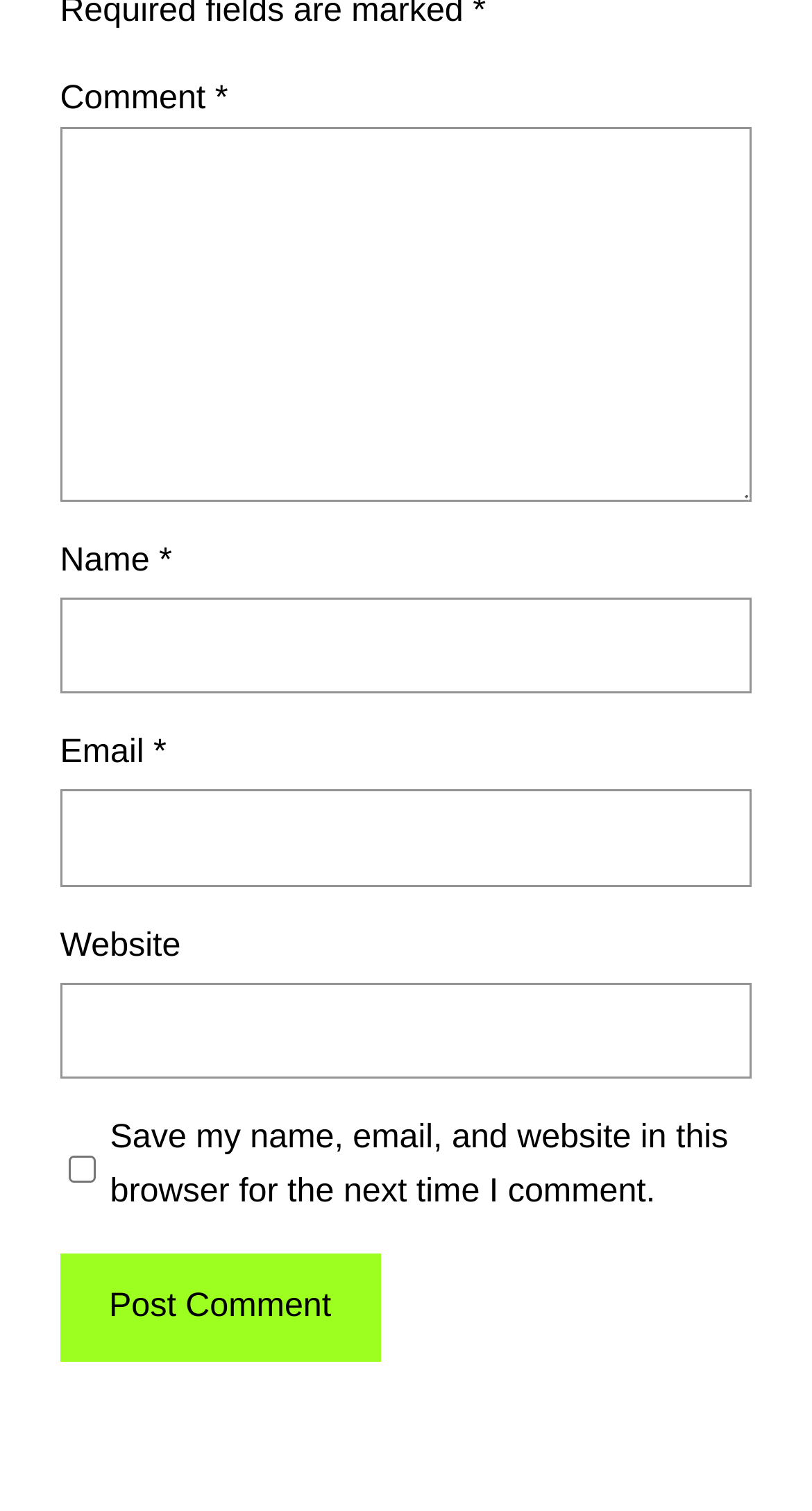From the details in the image, provide a thorough response to the question: How many required fields are there?

There are three required fields: 'Comment', 'Name', and 'Email', indicated by the '*' symbol next to each field.